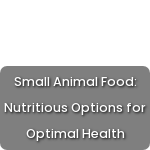Respond with a single word or phrase to the following question:
What is emphasized in the image?

Importance of nutrition